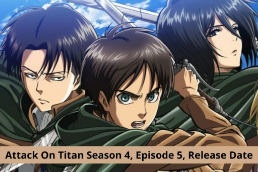Give a detailed account of the contents of the image.

The image features characters from the popular anime series "Attack on Titan," specifically highlighting the dramatic themes and visuals typical of Season 4. In the center, Eren Yeager's determined expression captures the essence of his character's struggles and growth throughout the series. Flanking him are notable figures from the series, suggesting a pivotal moment or confrontation. The banner at the bottom indicates the focus of the image: "Attack On Titan Season 4, Episode 5, Release Date," emphasizing the anticipation surrounding this specific episode within the larger storyline. This image not only showcases the captivating art style of the series but also builds excitement among fans for upcoming developments in the plot.